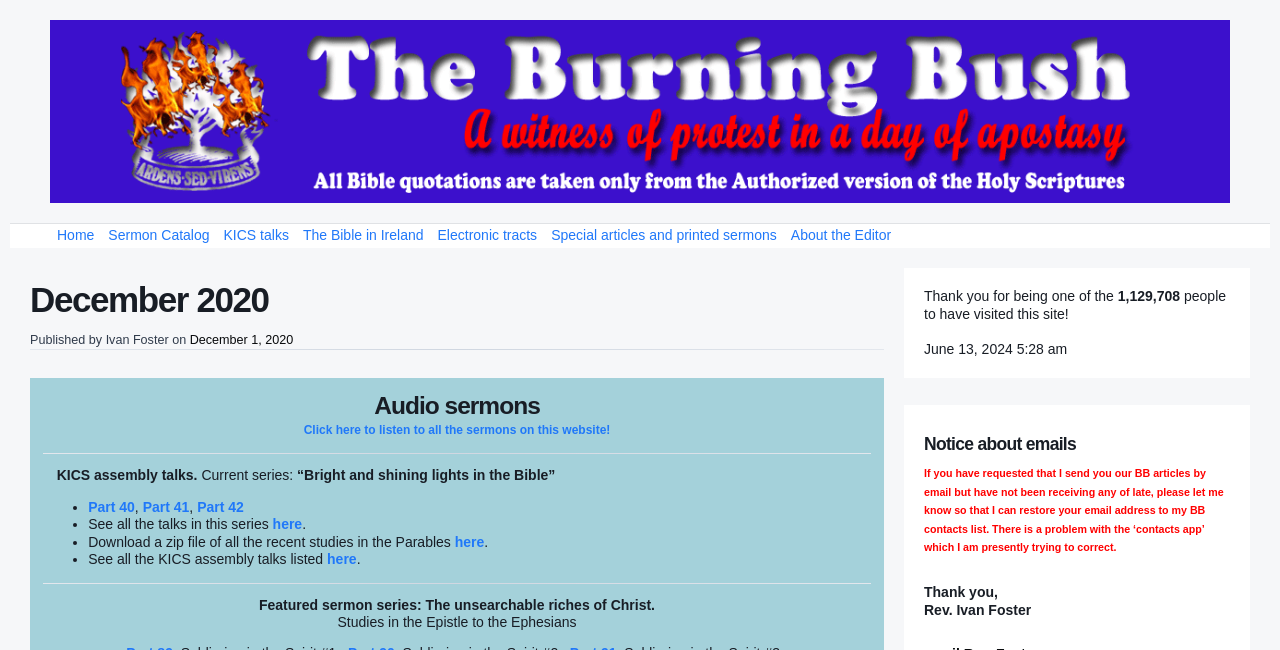Determine the bounding box coordinates for the clickable element to execute this instruction: "Read the featured sermon series 'The unsearchable riches of Christ'". Provide the coordinates as four float numbers between 0 and 1, i.e., [left, top, right, bottom].

[0.202, 0.918, 0.512, 0.943]